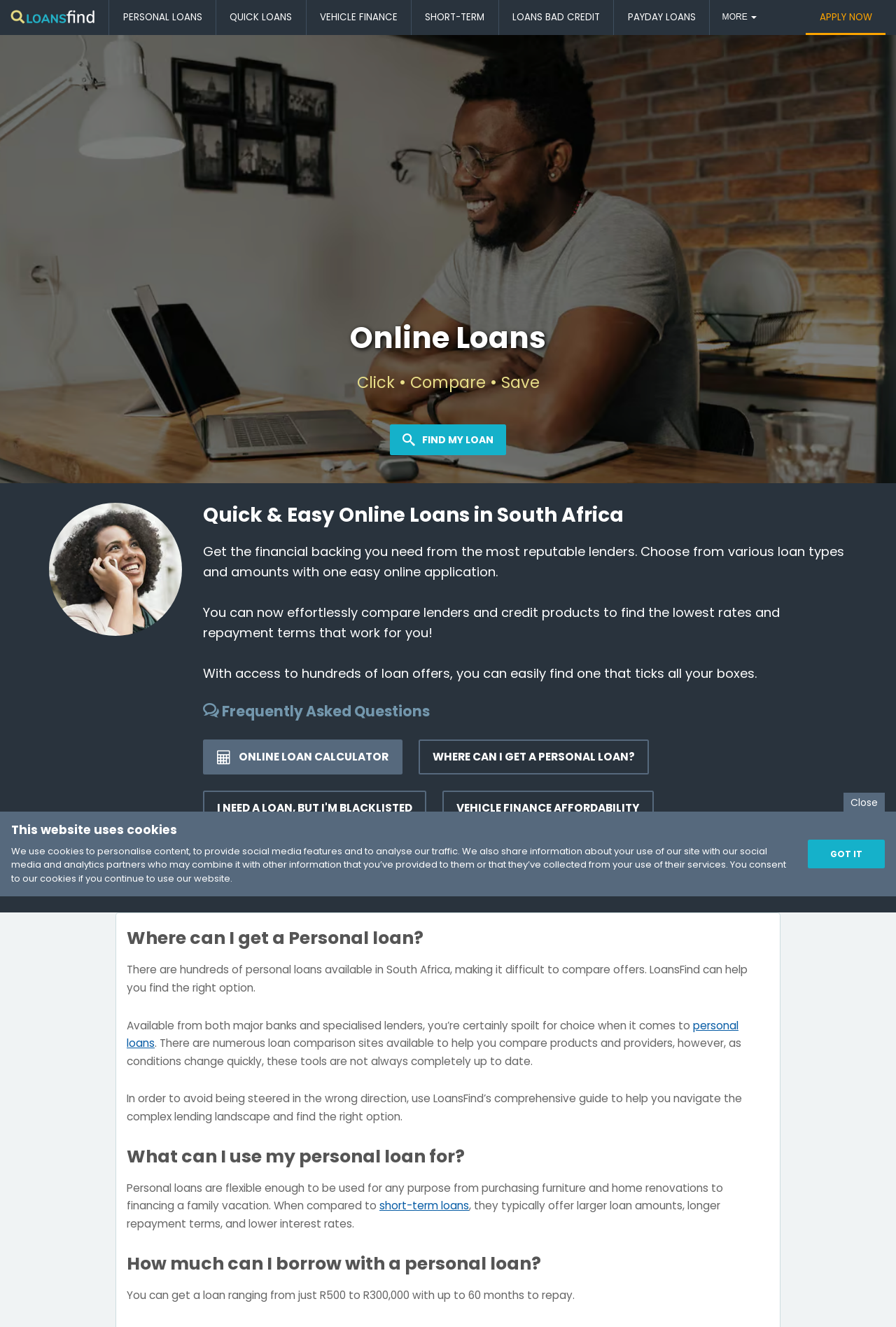Please locate the clickable area by providing the bounding box coordinates to follow this instruction: "Click the LoansFind logo".

[0.012, 0.007, 0.105, 0.019]